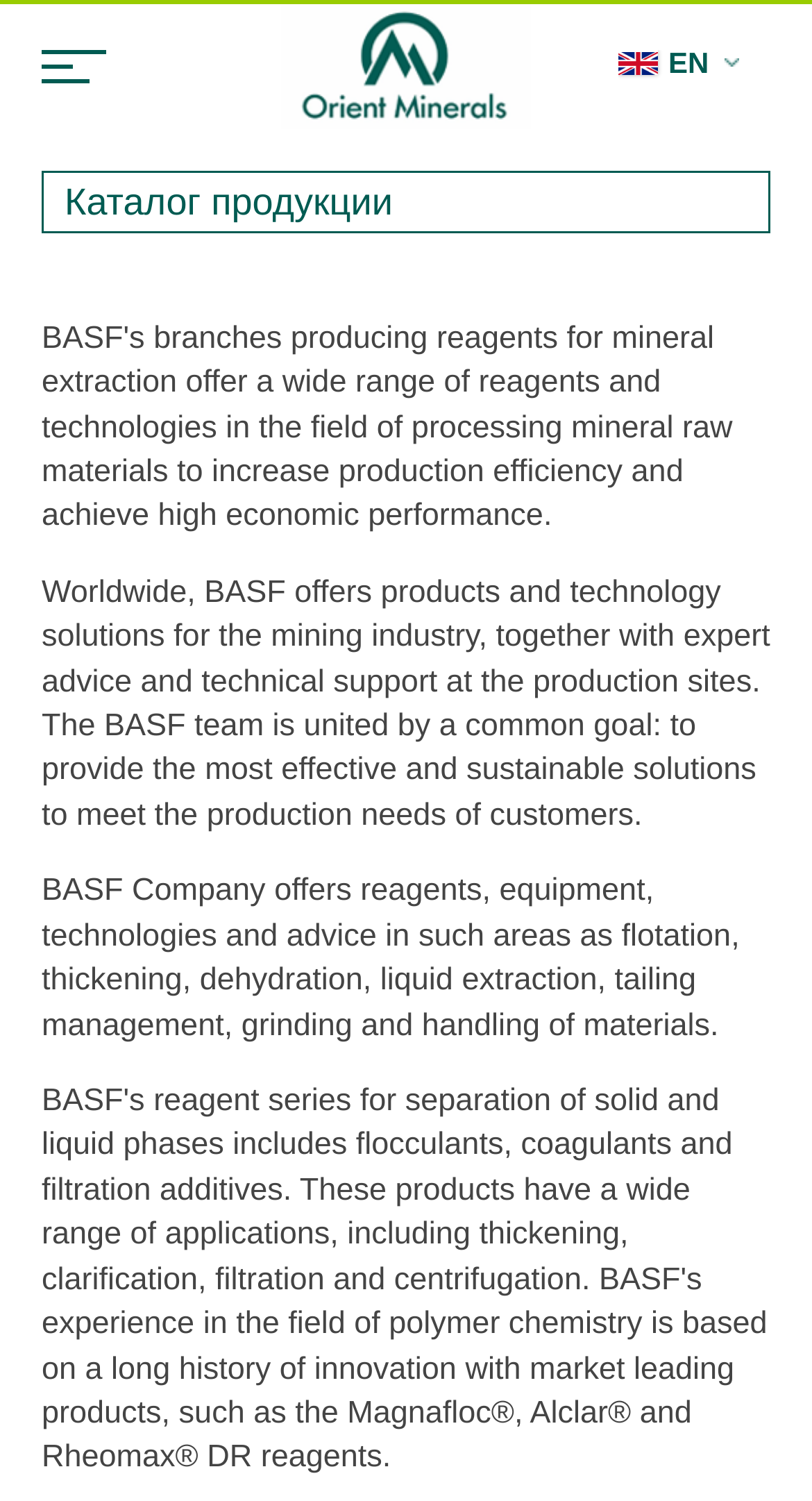Given the element description, predict the bounding box coordinates in the format (top-left x, top-left y, bottom-right x, bottom-right y). Make sure all values are between 0 and 1. Here is the element description: Contacts

[0.0, 0.491, 1.0, 0.568]